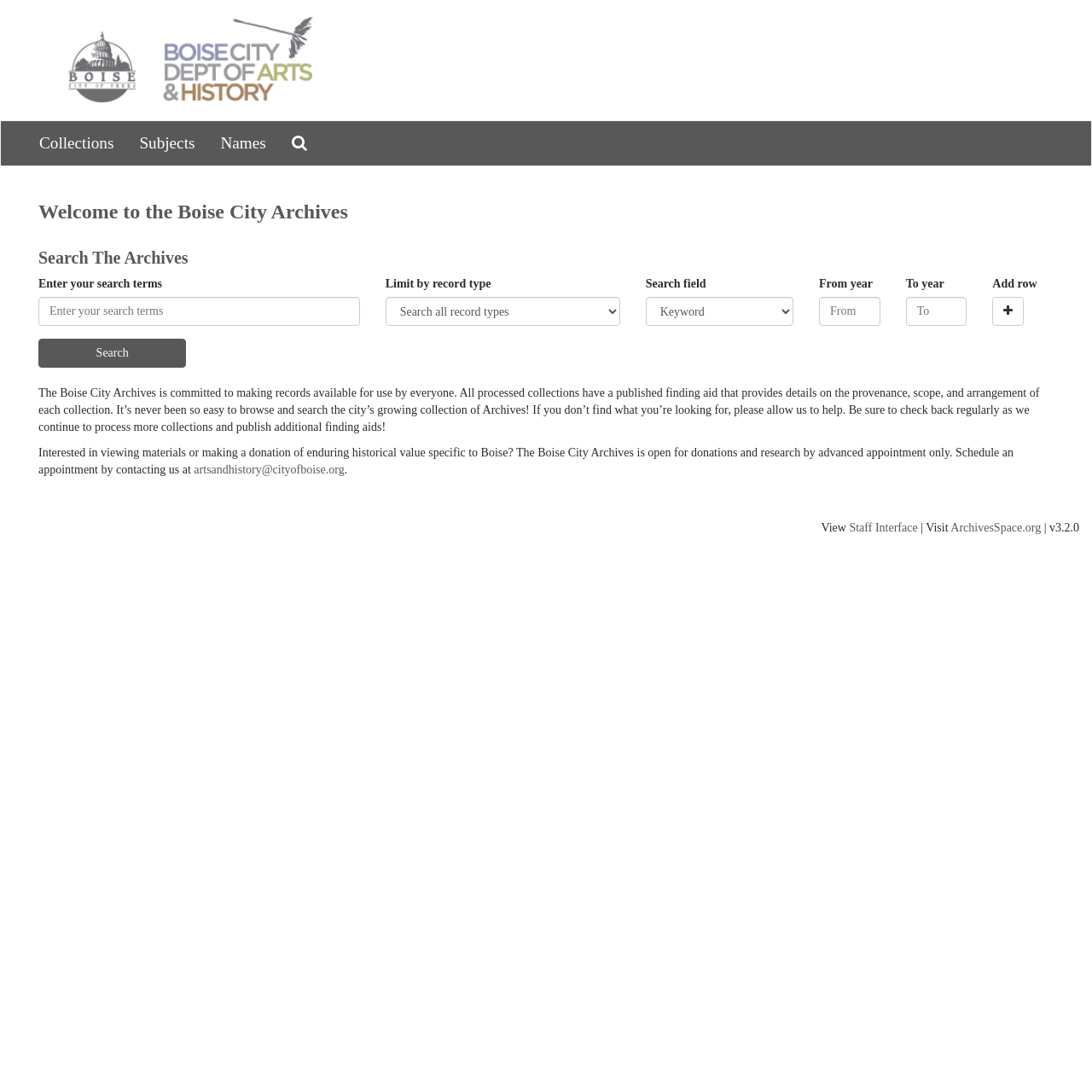What is the name of the department?
Offer a detailed and exhaustive answer to the question.

The name of the department is obtained from the root element and the link at the top of the page, which both have the text 'Boise Dept of Arts & History'.